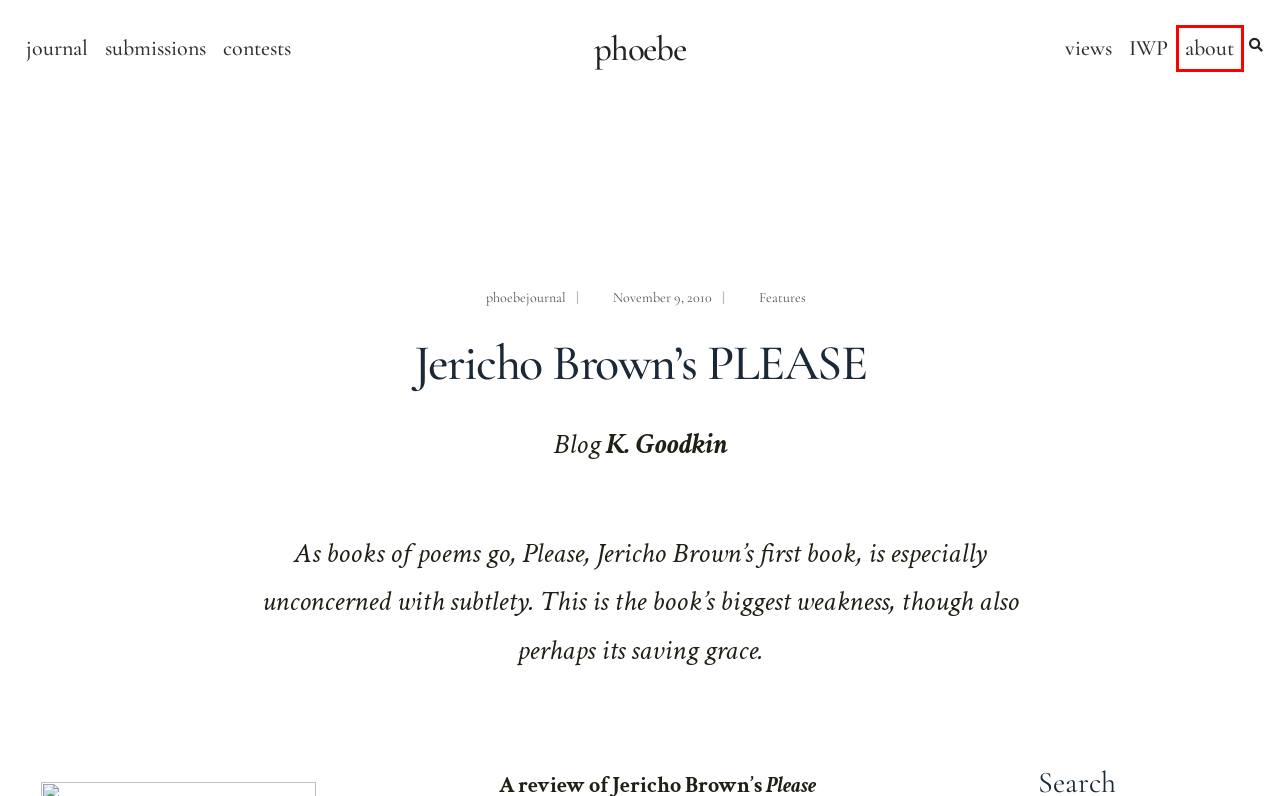You are looking at a screenshot of a webpage with a red bounding box around an element. Determine the best matching webpage description for the new webpage resulting from clicking the element in the red bounding box. Here are the descriptions:
A. Features - phoebe
B. Journal - phoebe
C. Home - phoebe
D. Submissions - phoebe
E. About - phoebe
F. Contests - phoebe
G. phoebejournal - phoebe
H. Views - phoebe

E